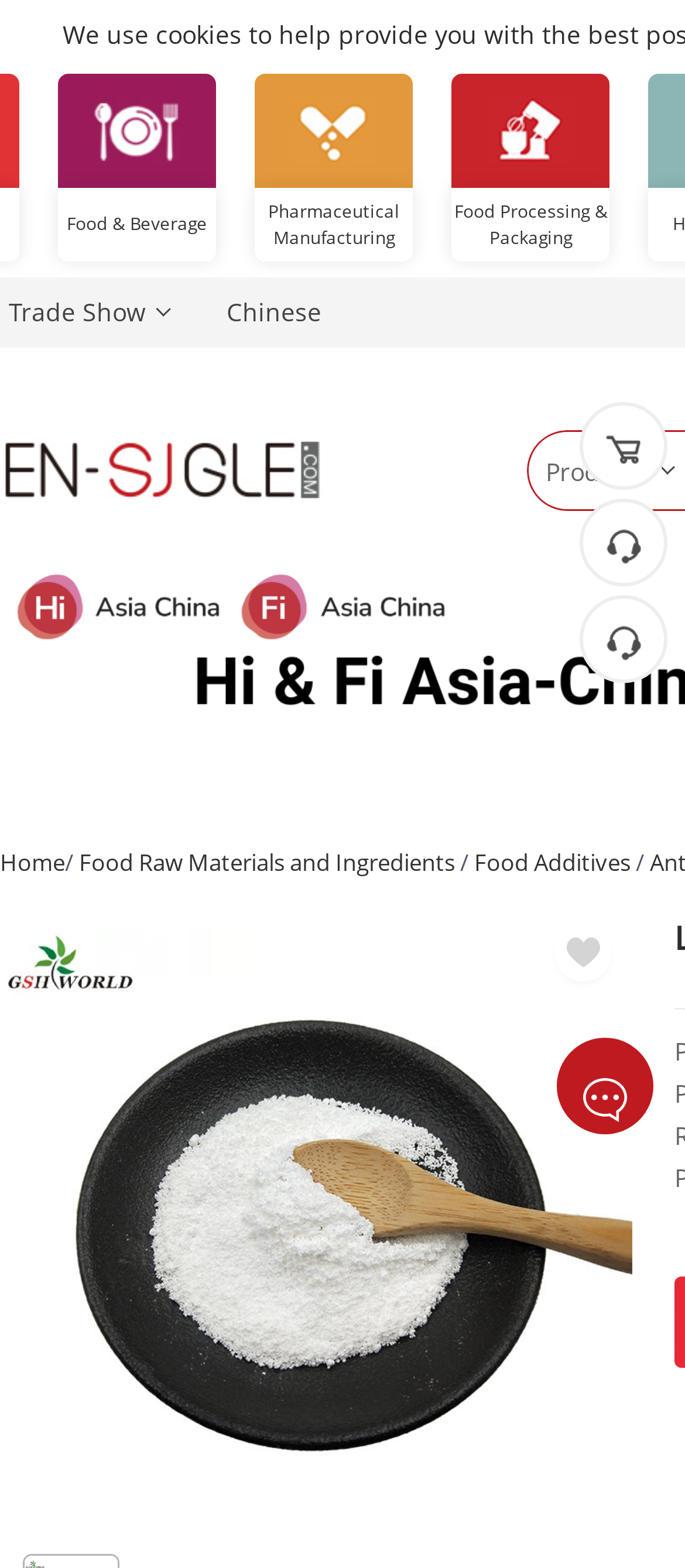Extract the bounding box coordinates of the UI element described: "parent_node: Pharmaceutical Manufacturing". Provide the coordinates in the format [left, top, right, bottom] with values ranging from 0 to 1.

[0.372, 0.046, 0.603, 0.119]